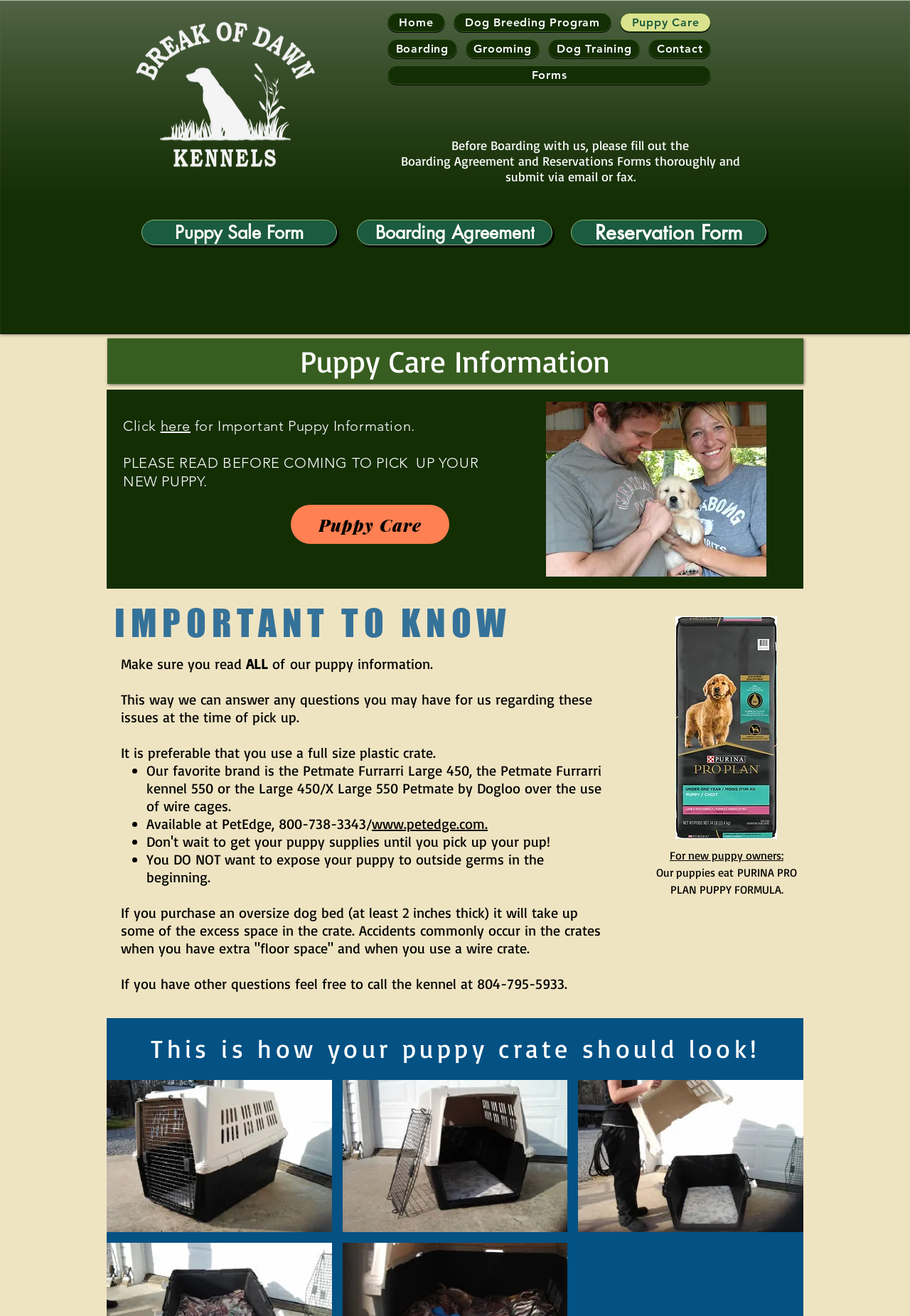Offer a meticulous caption that includes all visible features of the webpage.

The webpage is about puppy care and is provided by Break of Dawn Kennel. At the top left corner, there is a logo of the kennel. Below the logo, there is a link to a puppy sale form. On the top right side, there is a navigation menu with links to different sections of the website, including Home, Dog Breeding Program, Puppy Care, Boarding, Grooming, Dog Training, Contact, and Forms.

The main content of the webpage is divided into several sections. The first section is about boarding with the kennel, and it requires filling out a boarding agreement and reservation forms. There are links to download these forms.

The next section is about puppy care information. It has a heading "Puppy Care Information" and a link to click for important puppy information. Below this, there is a warning to read all the puppy information before picking up a new puppy.

The following section is titled "IMPORTANT TO KNOW" and provides several tips and guidelines for new puppy owners. It recommends using a full-size plastic crate, specifically the Petmate Furrarri Large 450 or similar models, and advises against exposing puppies to outside germs in the beginning. It also suggests purchasing an oversize dog bed to reduce accidents in the crate.

On the right side of this section, there is an image of a puppy with its family. Below this, there is a section about feeding puppies, recommending Purina Pro Plan Puppy Formula.

The final section is about setting up a puppy crate, with a heading "This is how your puppy crate should look!" and three images of a properly set up crate.